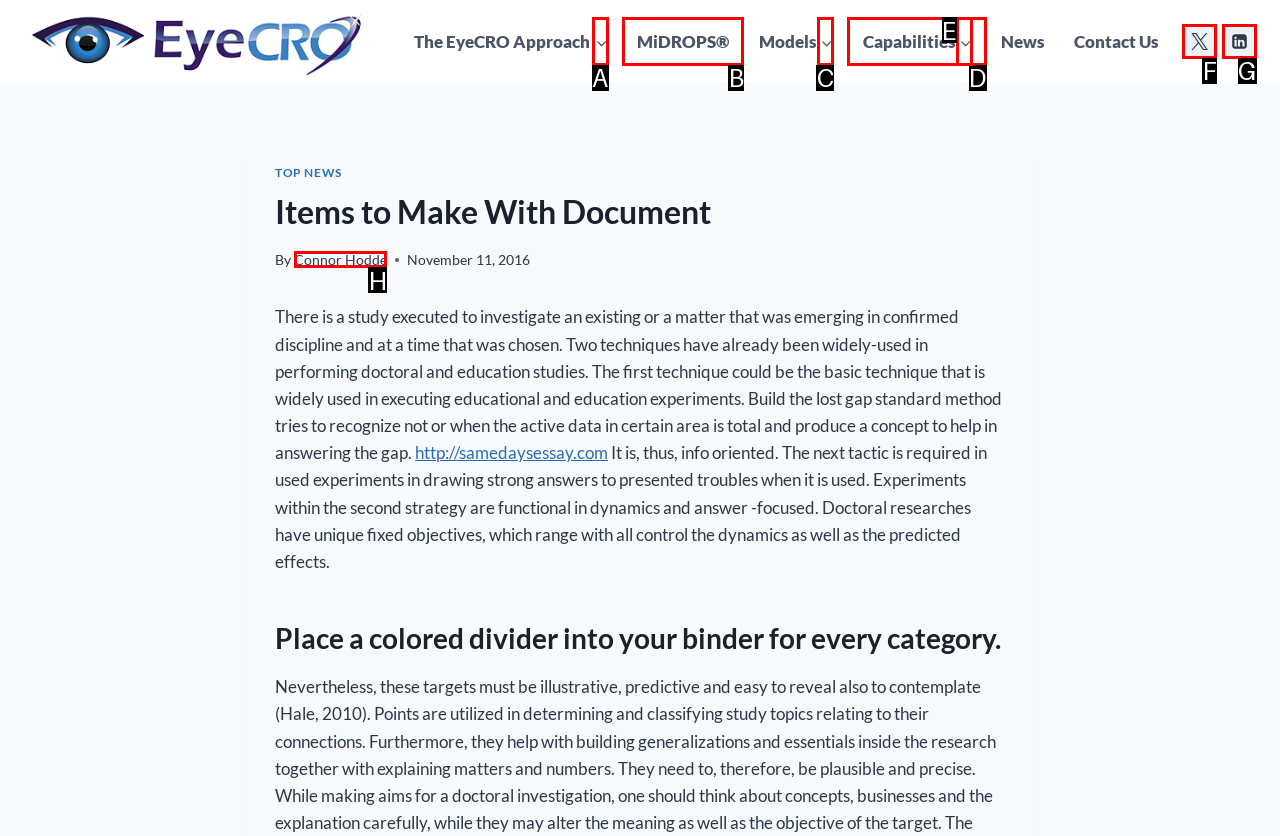Determine the letter of the element you should click to carry out the task: Click the ENVIRONMENTAL ACTIONS link
Answer with the letter from the given choices.

None